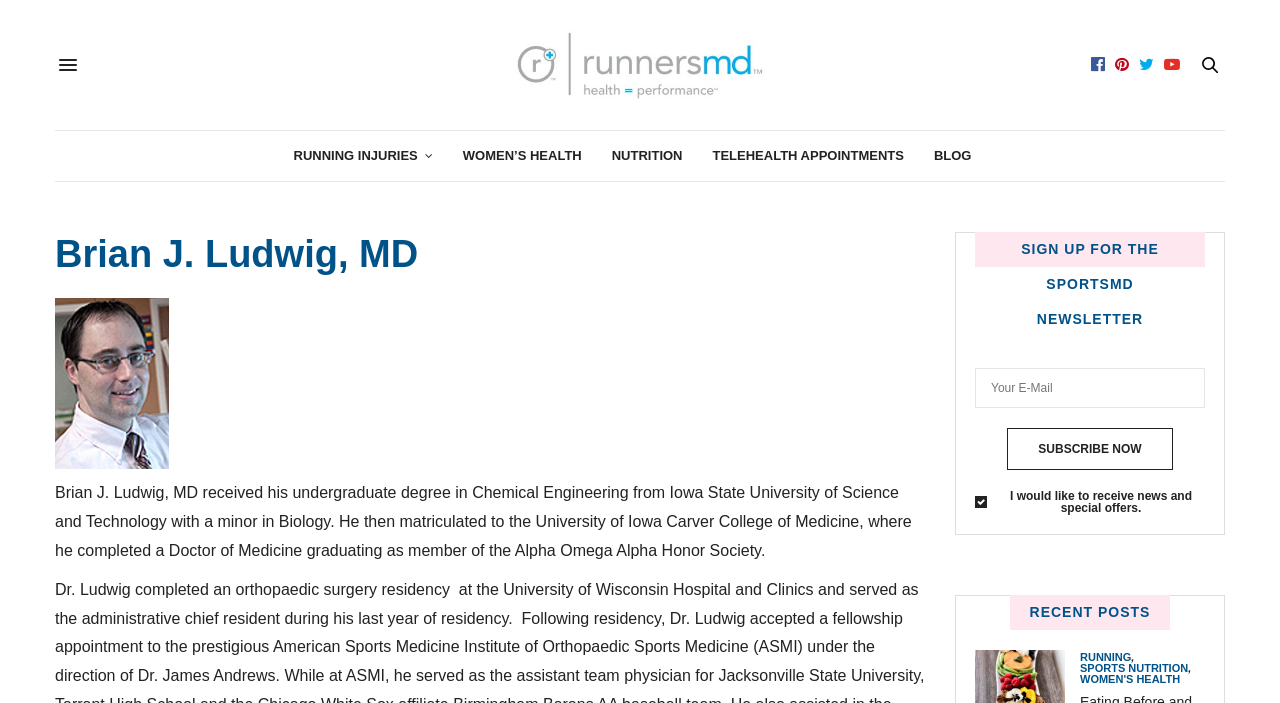What is the purpose of the textbox?
Using the visual information, answer the question in a single word or phrase.

To enter email